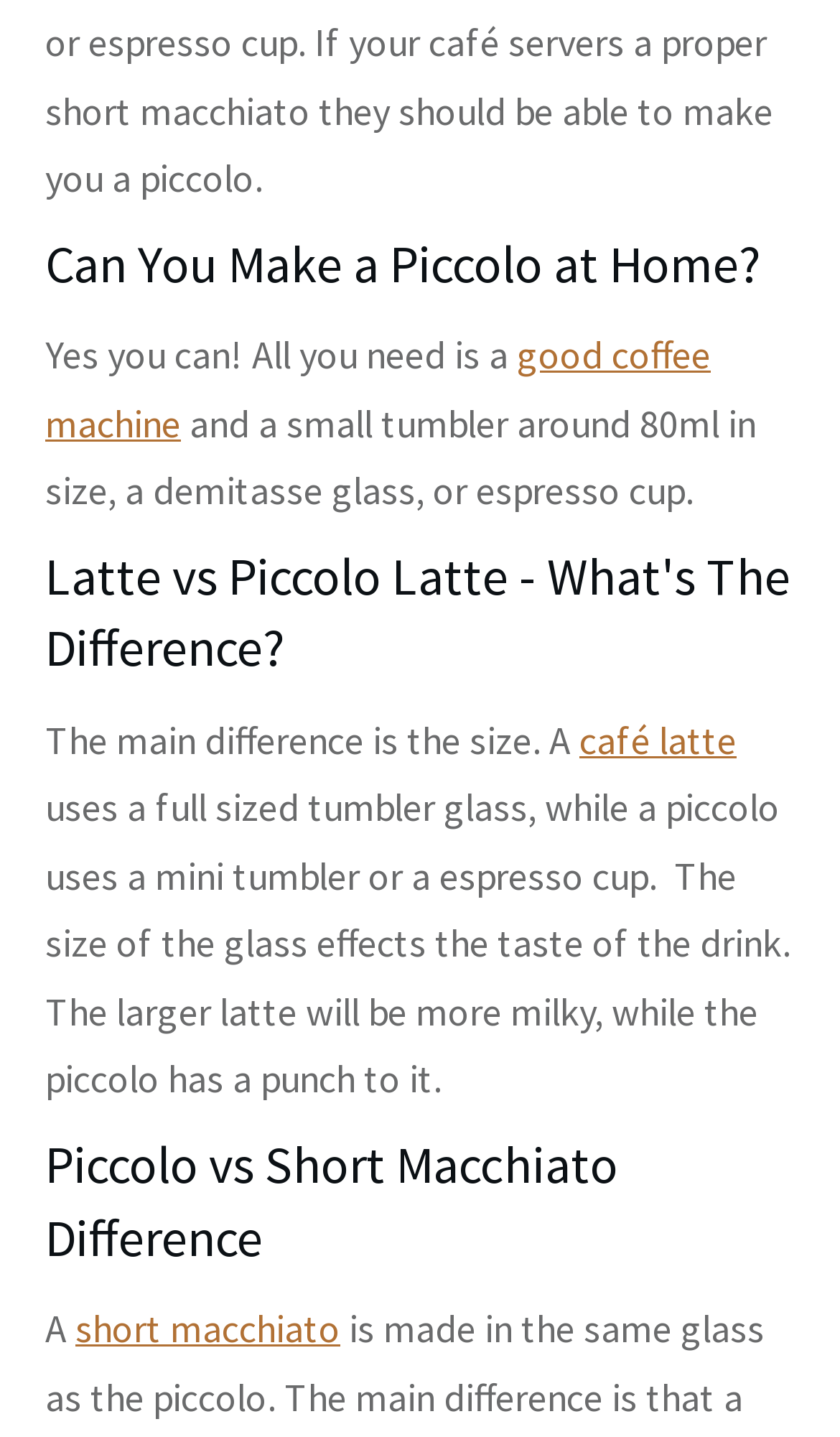What is similar between piccolo and short macchiato?
Please respond to the question with a detailed and informative answer.

The webpage does not provide information on what is similar between piccolo and short macchiato, it only mentions the difference between the two.